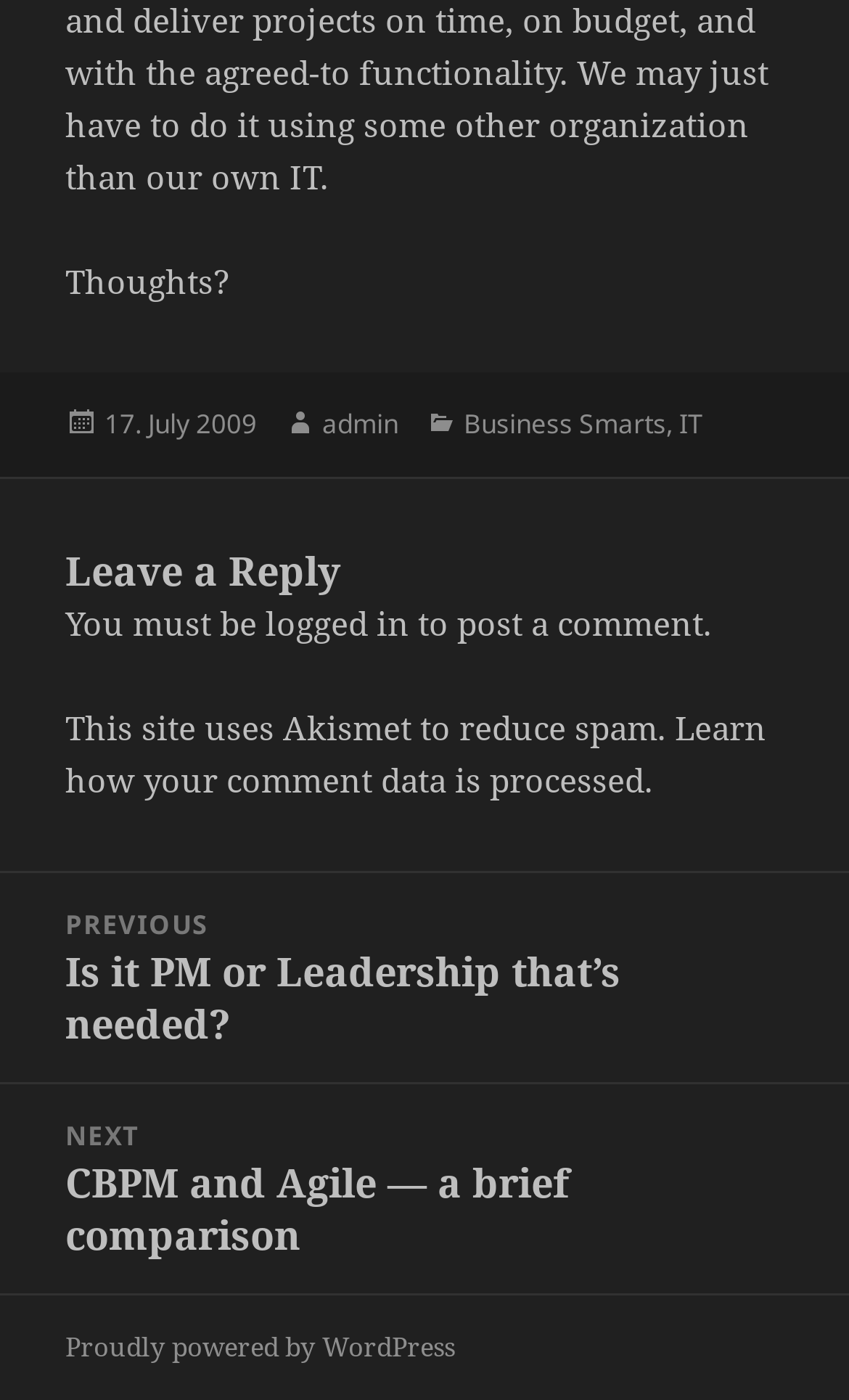Given the description Proudly powered by WordPress, predict the bounding box coordinates of the UI element. Ensure the coordinates are in the format (top-left x, top-left y, bottom-right x, bottom-right y) and all values are between 0 and 1.

[0.077, 0.948, 0.536, 0.976]